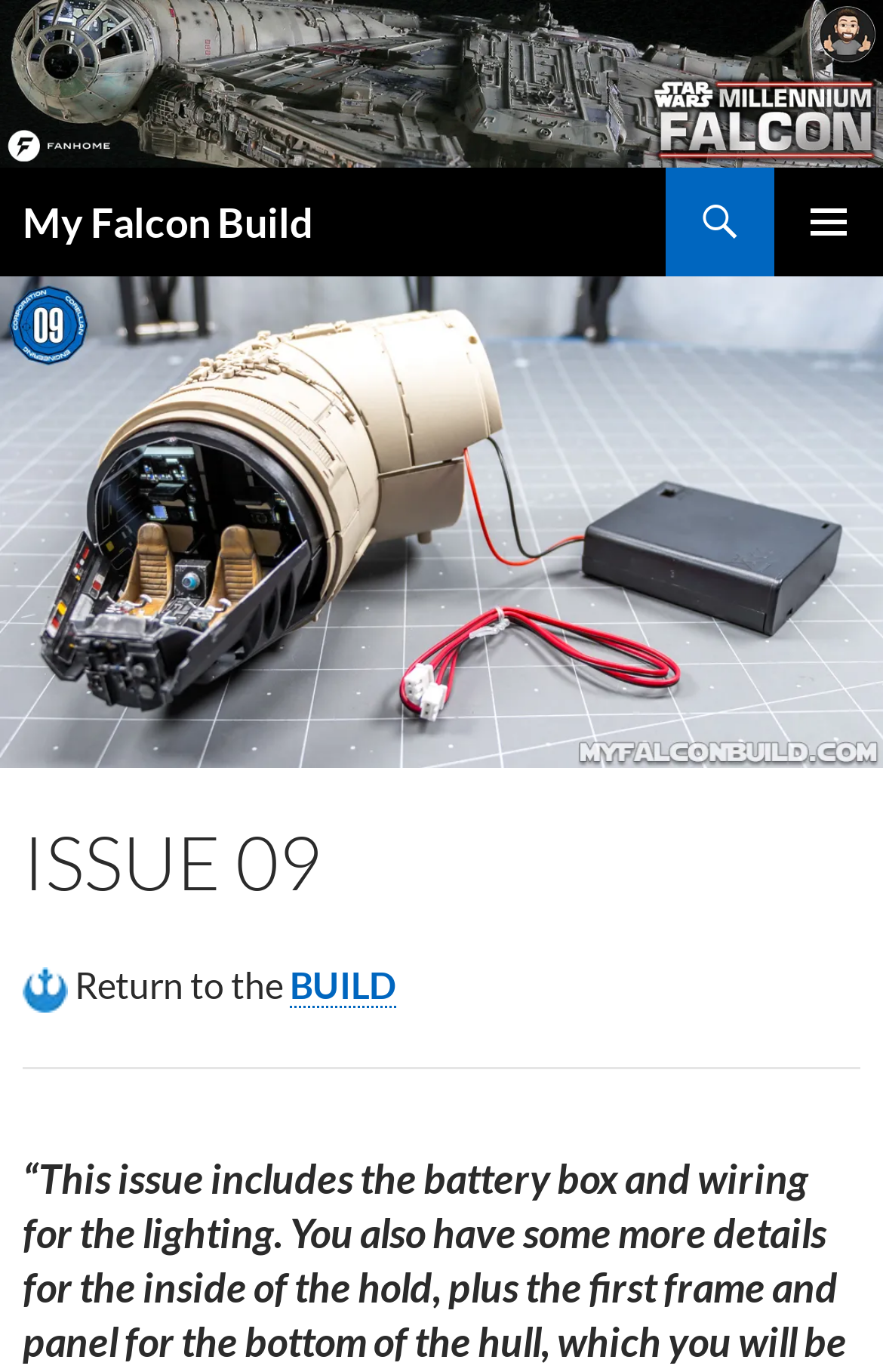Describe all visible elements and their arrangement on the webpage.

The webpage is titled "ISSUE 09 ‣ My Falcon Build" and appears to be a documentation or tutorial page related to building a Falcon model. At the top of the page, there is a prominent image with the title "My Falcon Build" and a link with the same text. Below the image, there is a heading element with the same title.

On the top-right corner, there are two links: "Search" and a button with a PRIMARY MENU icon. The "Search" link is located slightly above the PRIMARY MENU button.

The main content of the page starts with a heading "ISSUE 09" followed by a brief description or introduction. Below this heading, there is a link "Return to the BUILD" which suggests that this page is part of a larger build guide or tutorial.

The page appears to be well-structured, with clear headings and concise text. There are no other notable UI elements or images on the page besides the top image and the links/buttons mentioned above.